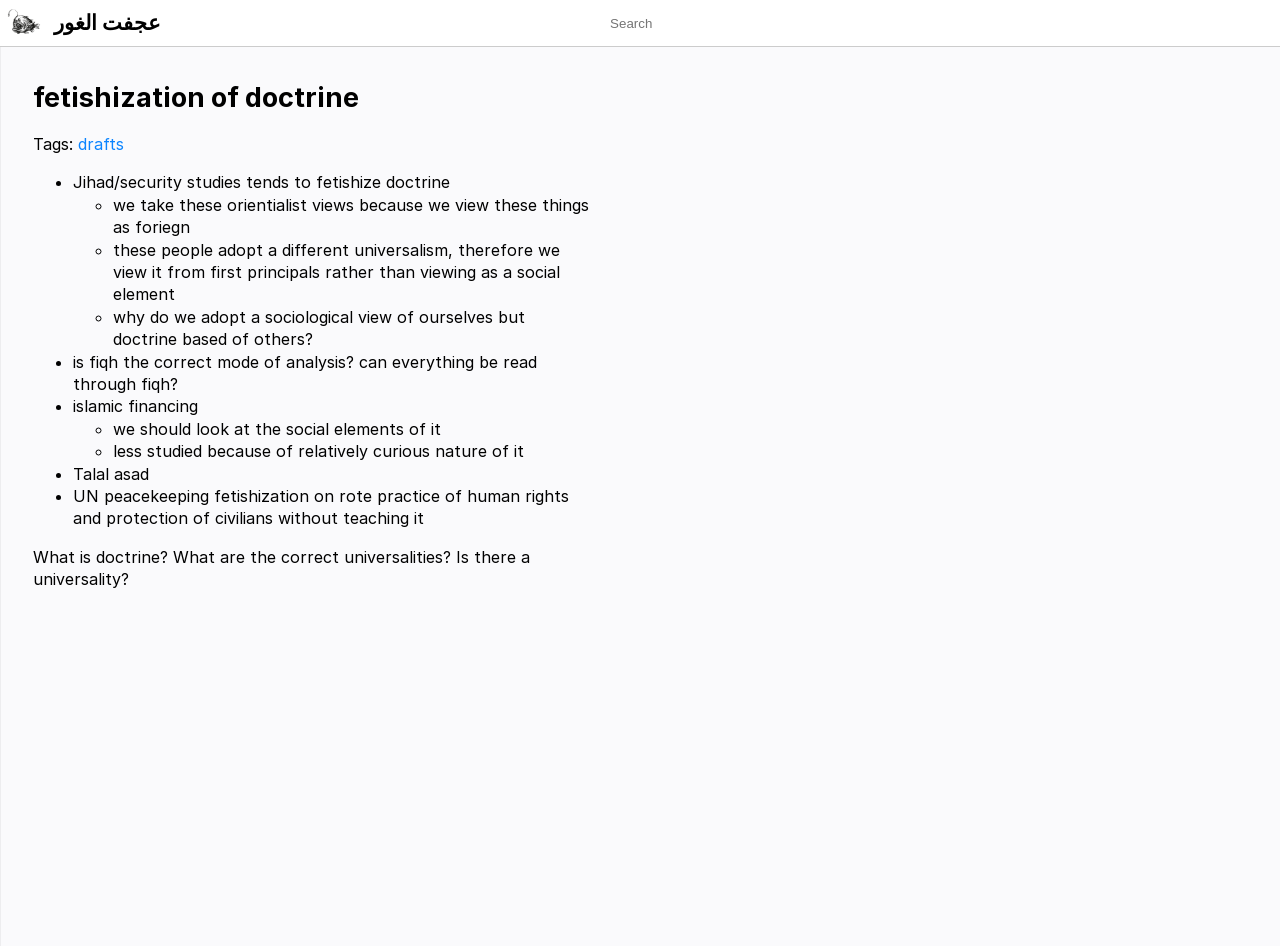Bounding box coordinates are to be given in the format (top-left x, top-left y, bottom-right x, bottom-right y). All values must be floating point numbers between 0 and 1. Provide the bounding box coordinate for the UI element described as: parent_node: عجفت الغور

[0.005, 0.007, 0.038, 0.041]